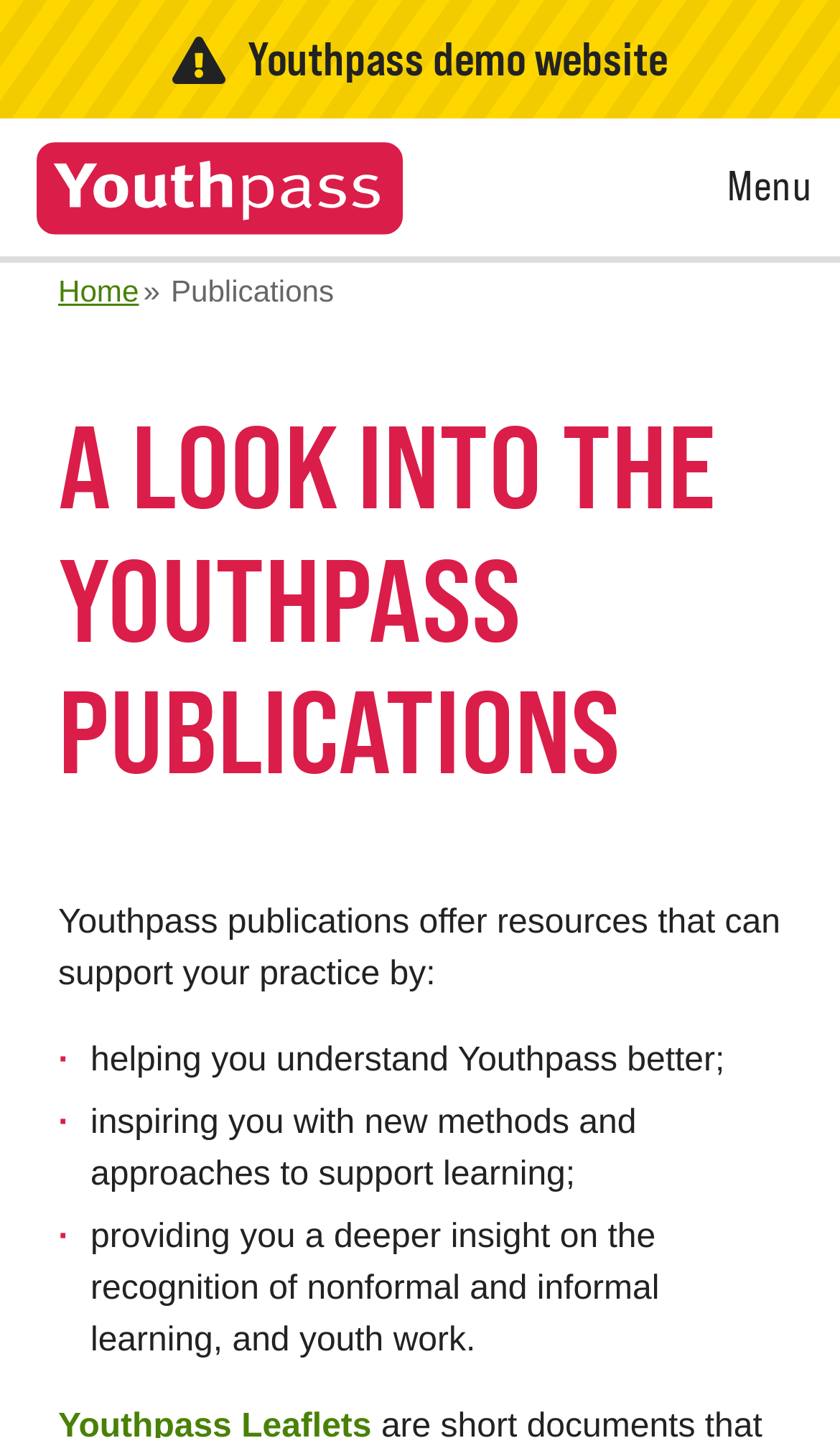Using the elements shown in the image, answer the question comprehensively: What is the name of the website?

The name of the website can be found in the top-left corner of the webpage, where it says 'Youthpass' with an image next to it.